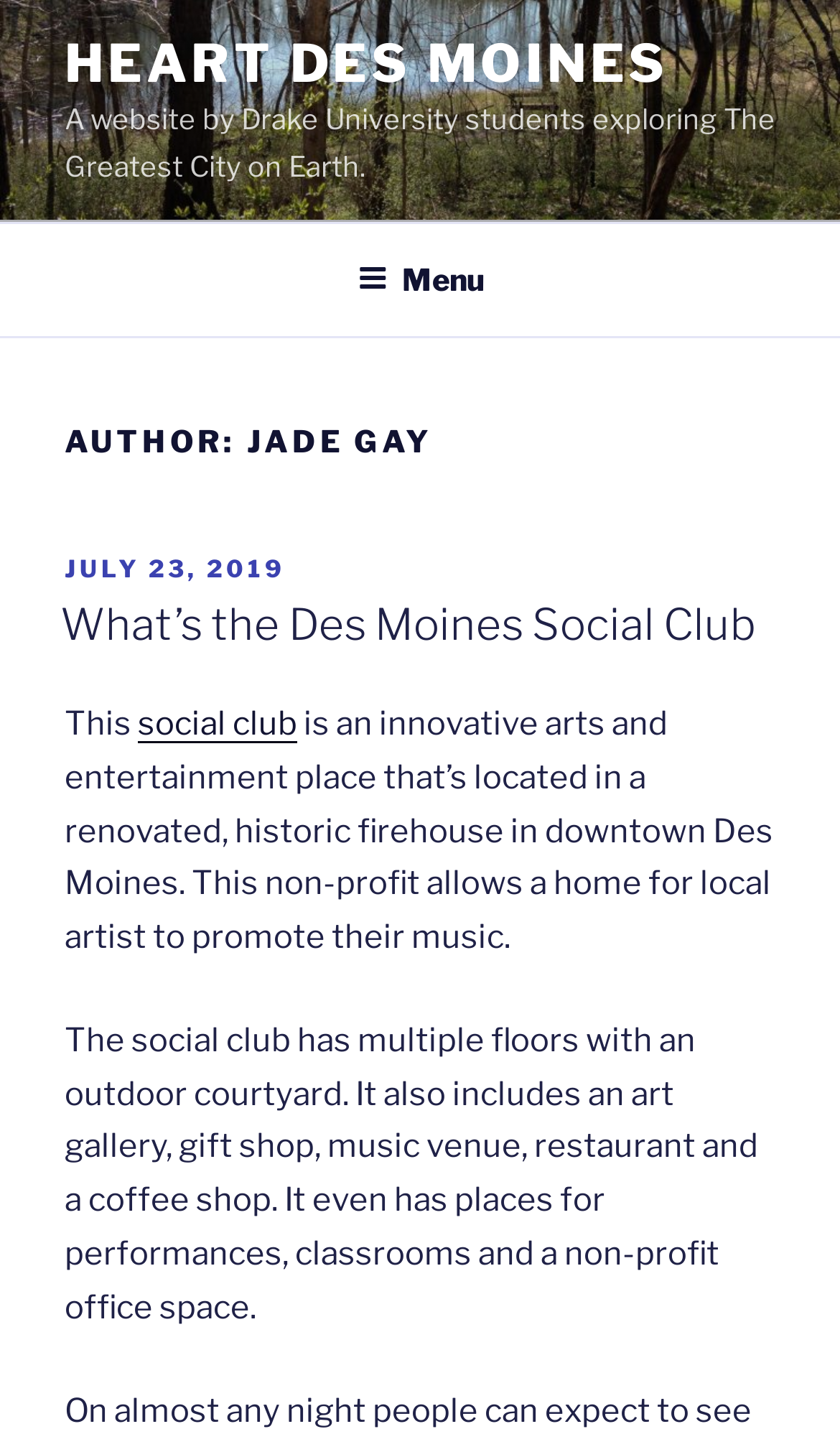Offer an in-depth caption of the entire webpage.

The webpage is about Jade Gay, an author at Heart Des Moines. At the top, there is a link to "HEART DES MOINES" and a brief description of the website, which is a project by Drake University students exploring Des Moines. Below this, there is a top menu navigation bar that spans the entire width of the page.

The main content of the page is divided into sections. The first section has a heading "AUTHOR: JADE GAY" and contains information about a blog post. The post's metadata, including the date "JULY 23, 2019", is displayed below the heading. The title of the post, "What's the Des Moines Social Club", is a link and is followed by a brief summary of the social club, which is an innovative arts and entertainment venue located in a historic firehouse in downtown Des Moines. The summary is divided into two paragraphs, with the first paragraph describing the social club's purpose and the second paragraph detailing its facilities, including multiple floors, an outdoor courtyard, art gallery, gift shop, music venue, restaurant, coffee shop, performance spaces, classrooms, and non-profit office space.